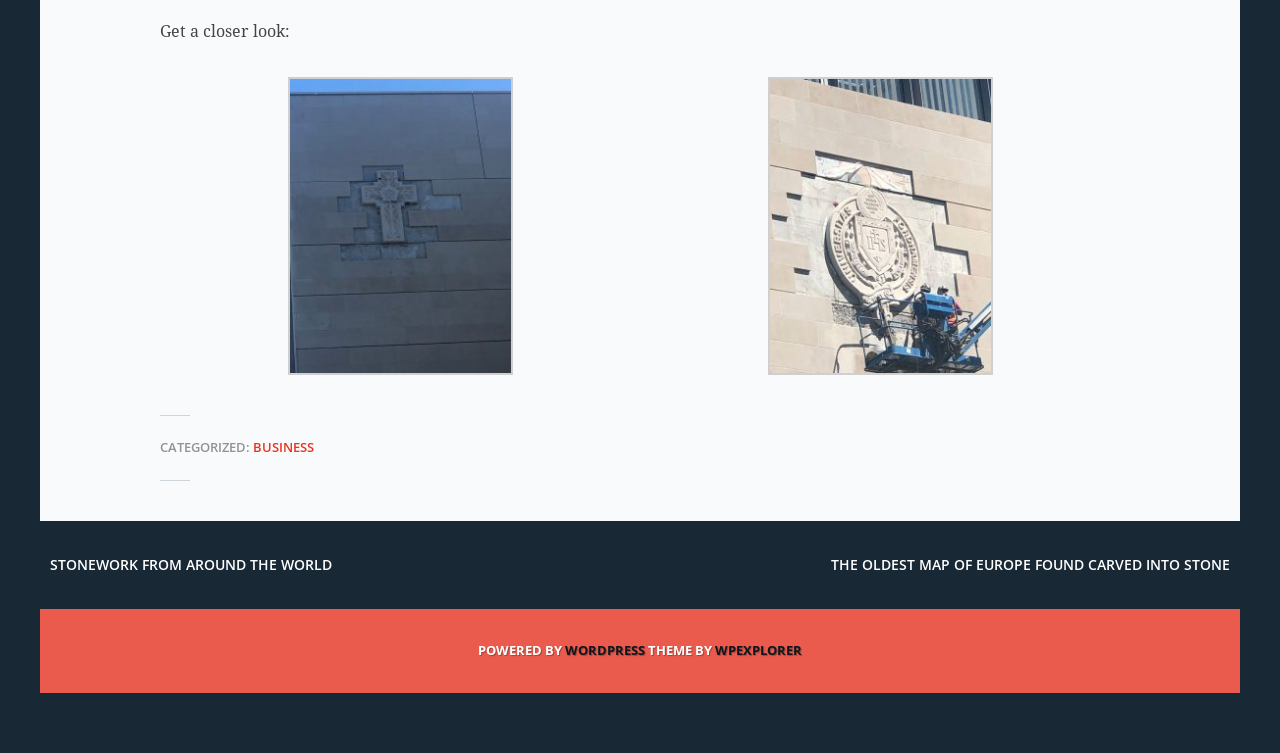Using the element description provided, determine the bounding box coordinates in the format (top-left x, top-left y, bottom-right x, bottom-right y). Ensure that all values are floating point numbers between 0 and 1. Element description: Stonework From Around the World

[0.031, 0.737, 0.259, 0.762]